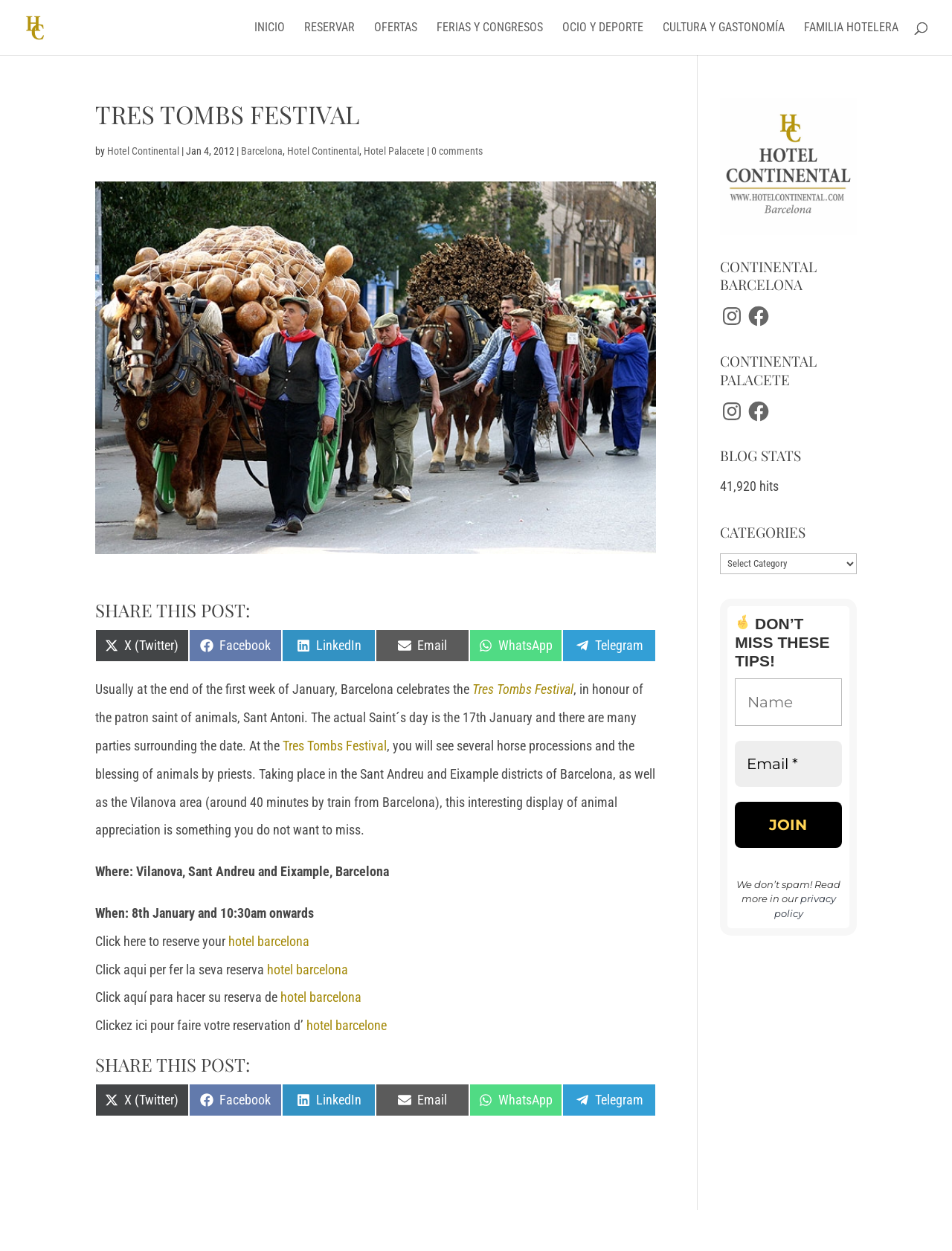Using the provided description parent_node: Name name="data[form_field_NmM5MjQ3ODJiZDUwX2ZpcnN0X25hbWU=]" placeholder="Name" title="Name", find the bounding box coordinates for the UI element. Provide the coordinates in (top-left x, top-left y, bottom-right x, bottom-right y) format, ensuring all values are between 0 and 1.

[0.772, 0.542, 0.884, 0.58]